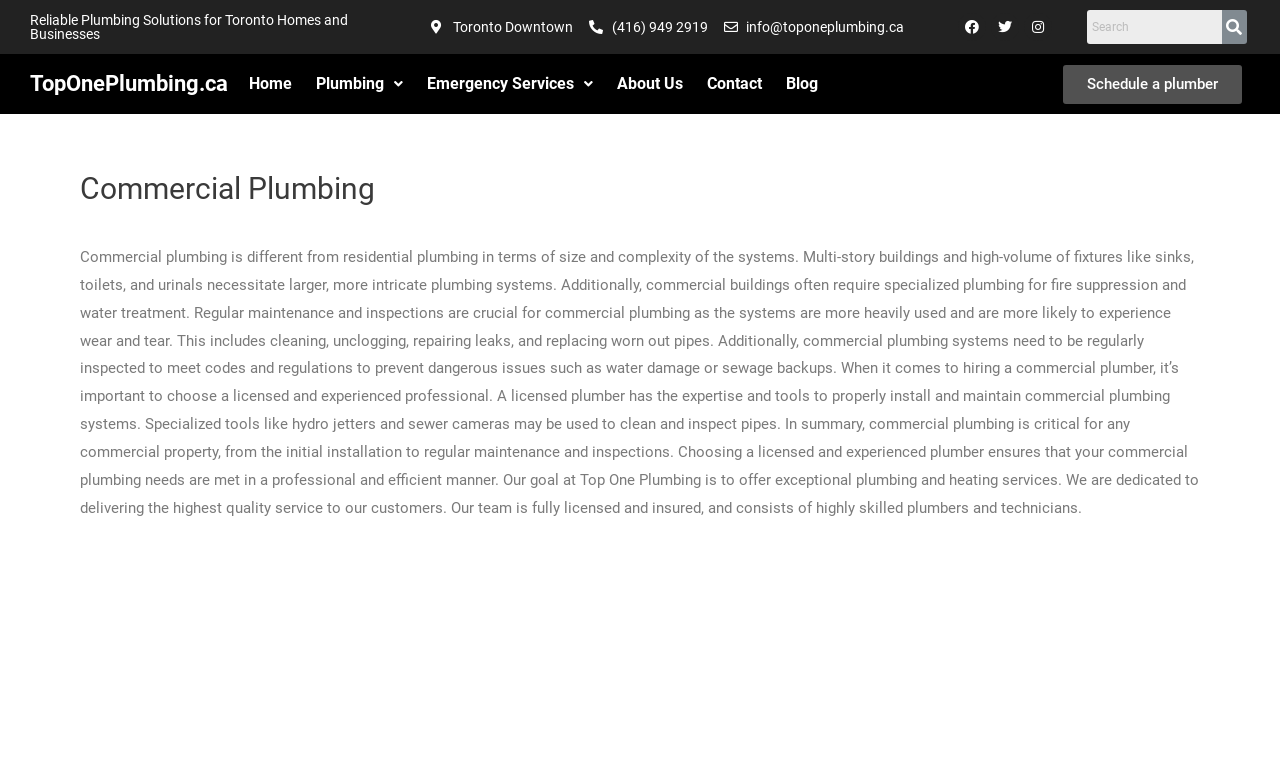Give the bounding box coordinates for the element described by: "(416) 949 2919".

[0.46, 0.018, 0.553, 0.051]